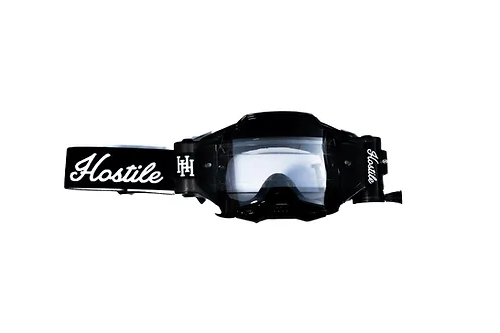Provide a thorough description of the contents of the image.

The image showcases the "Perspective Roll Off System," a specialized goggle lens designed for high-performance use in challenging weather conditions. The goggle features a sleek black design with a prominent "Hostile" branding on its strap, emphasizing durability and style. This system is engineered to provide maximum protection against rain and debris while ensuring clear visibility for the user. The unique design includes a water diverter to prevent moisture from accumulating beneath the lens. Perfectly suited for track use, this product highlights its ability to perform under pressure, making it an essential tool for enthusiasts and competitors alike. Priced at $54.99, the Perspective Roll Off System is a reliable choice for those preparing to face the elements in their racing adventures.